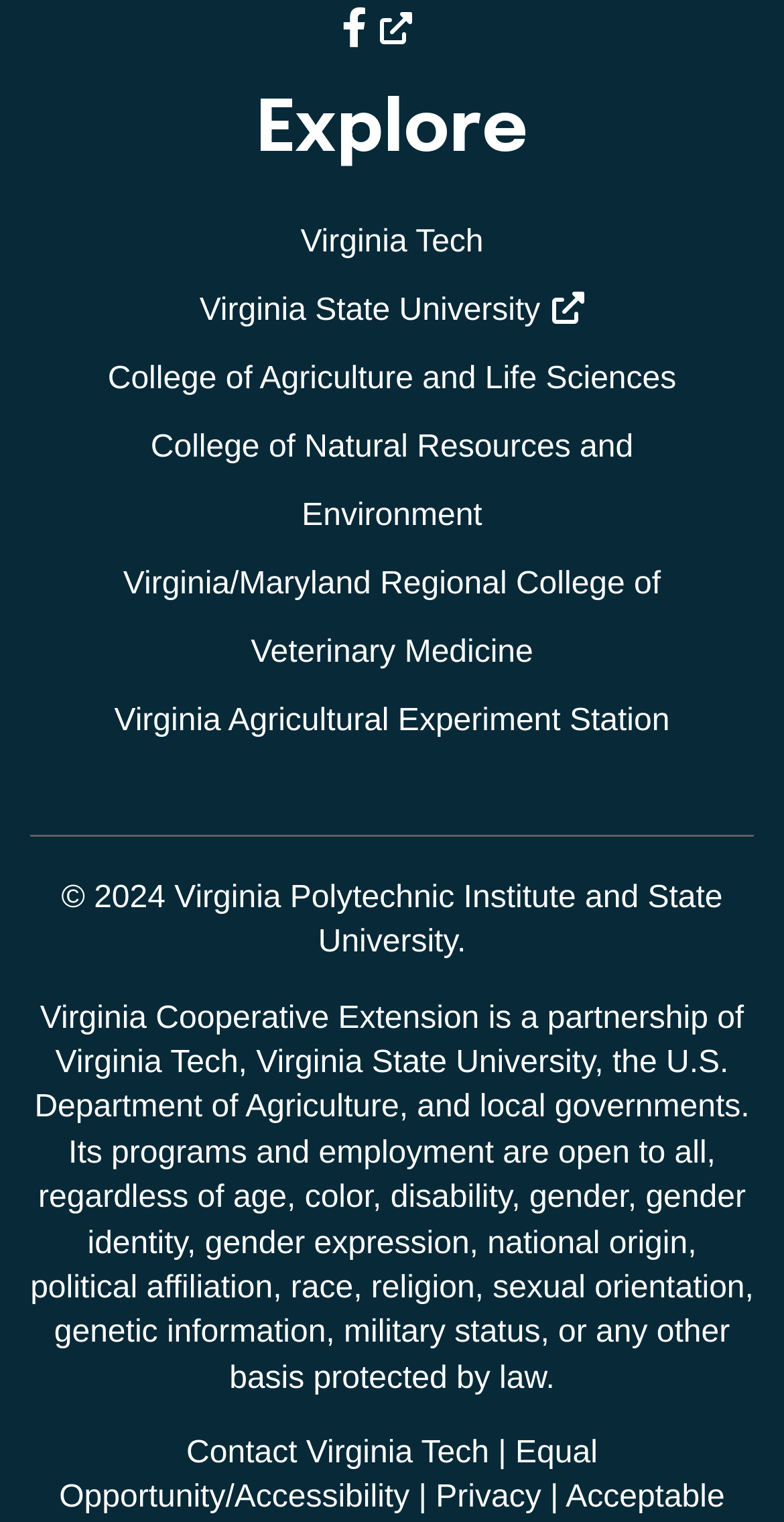Point out the bounding box coordinates of the section to click in order to follow this instruction: "Explore the website".

[0.077, 0.058, 0.923, 0.116]